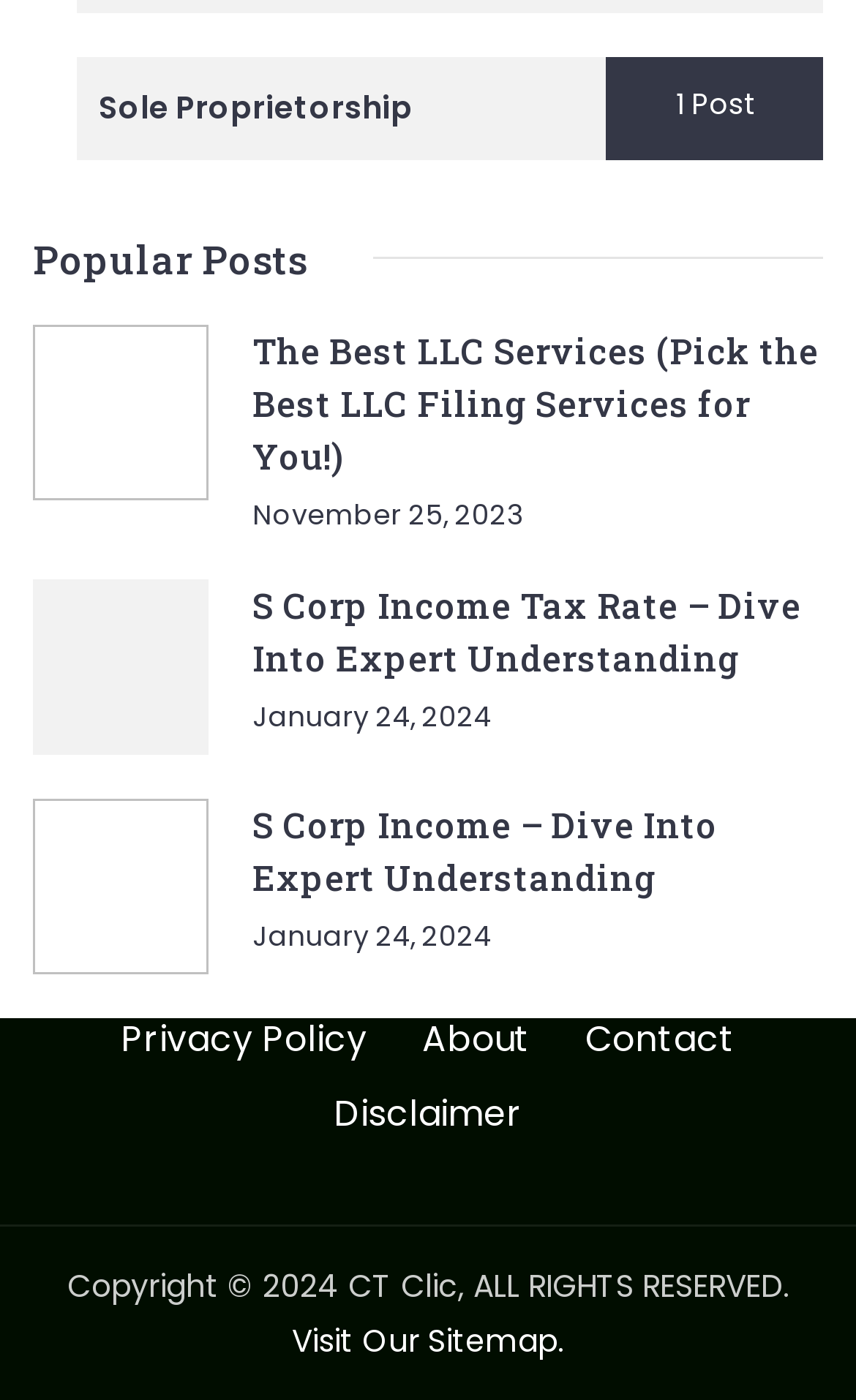Please provide the bounding box coordinates for the element that needs to be clicked to perform the following instruction: "Check the 'Ultimate Terrain' link". The coordinates should be given as four float numbers between 0 and 1, i.e., [left, top, right, bottom].

None